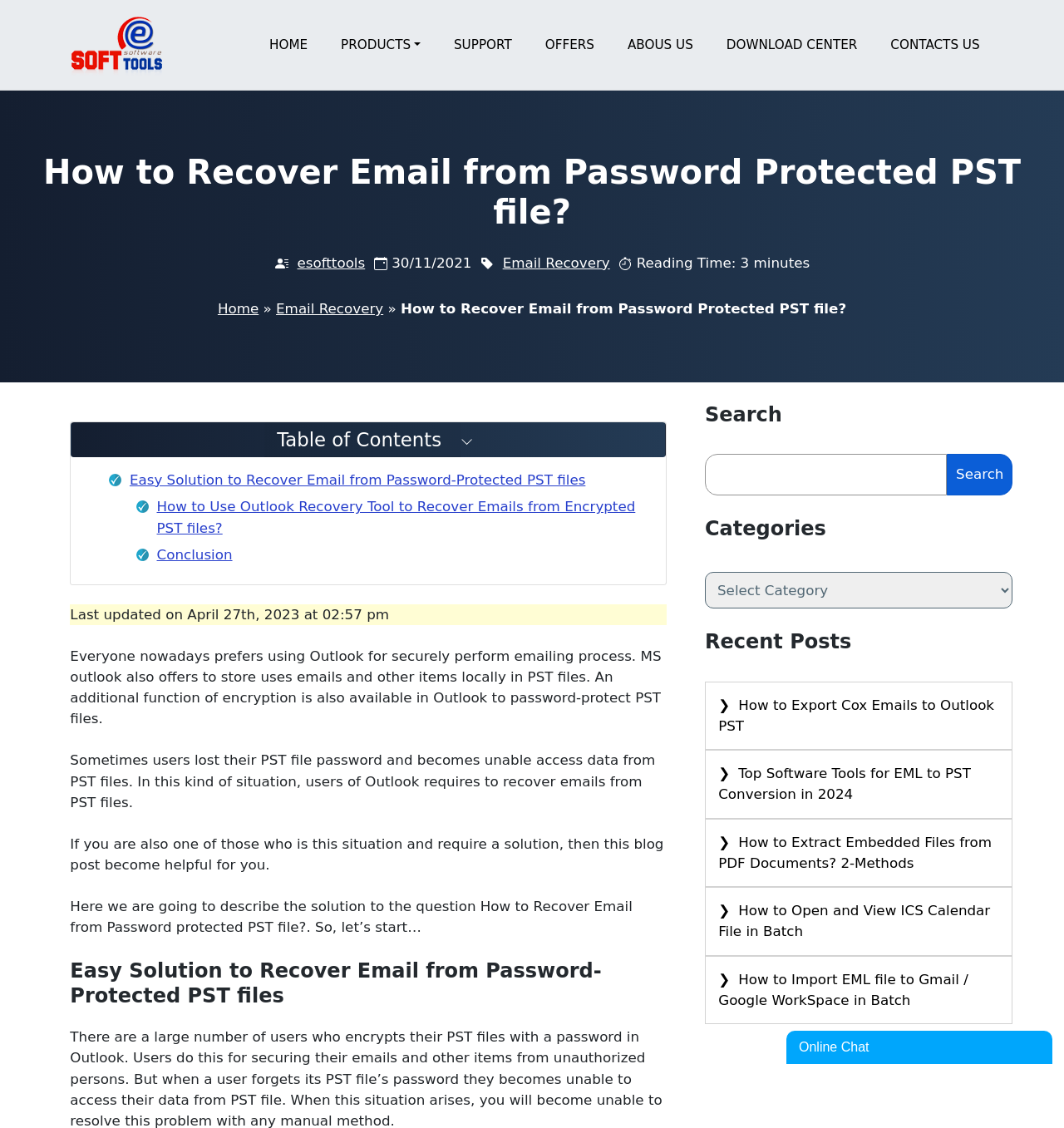Please specify the bounding box coordinates in the format (top-left x, top-left y, bottom-right x, bottom-right y), with all values as floating point numbers between 0 and 1. Identify the bounding box of the UI element described by: alt="eSoftTools Software"

[0.064, 0.032, 0.16, 0.046]